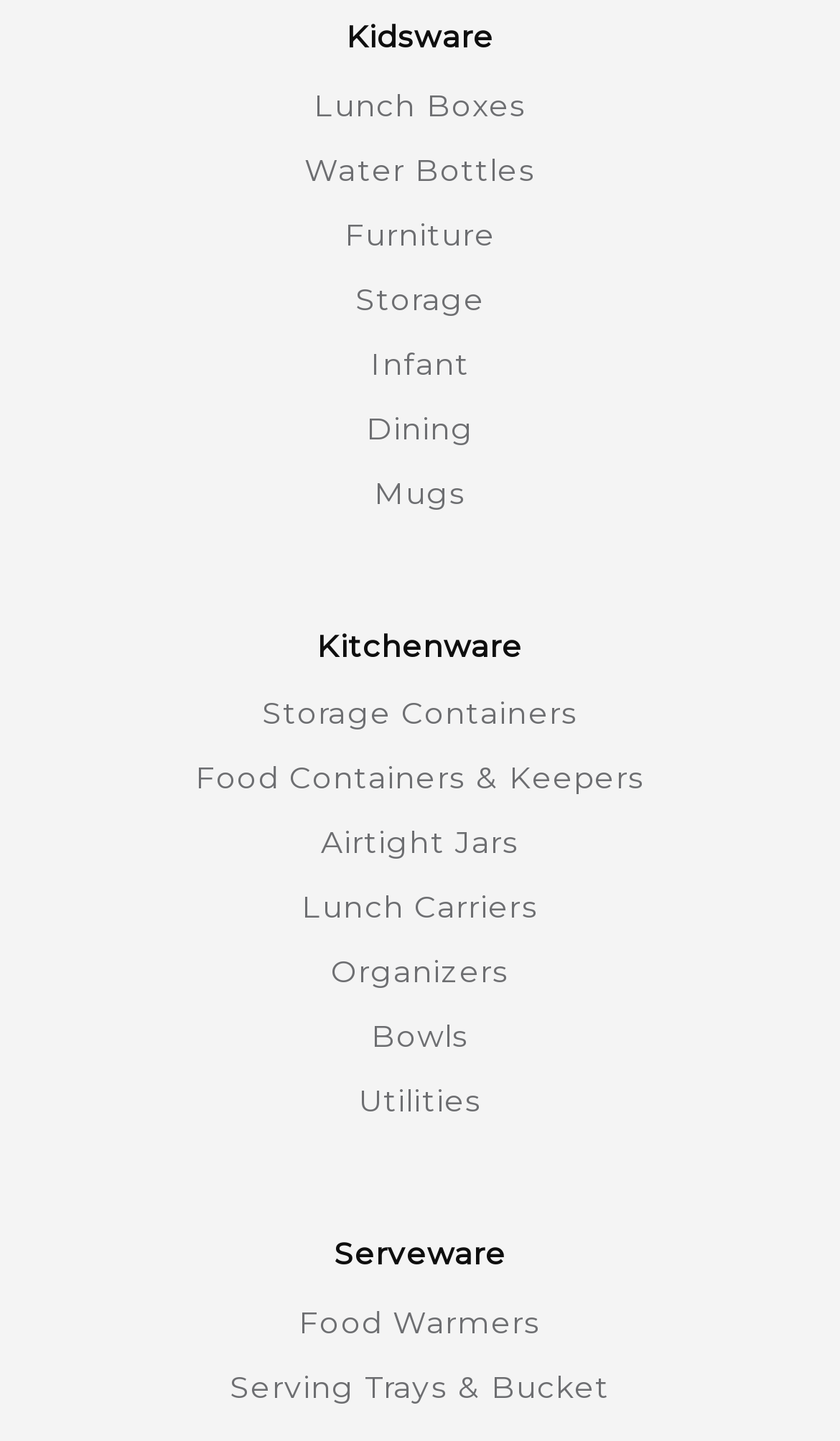What is the category of 'Infant' products?
Based on the visual details in the image, please answer the question thoroughly.

The link 'Infant' is located under the heading 'Kidsware', which suggests that it belongs to the category of kids' products, specifically for infants.